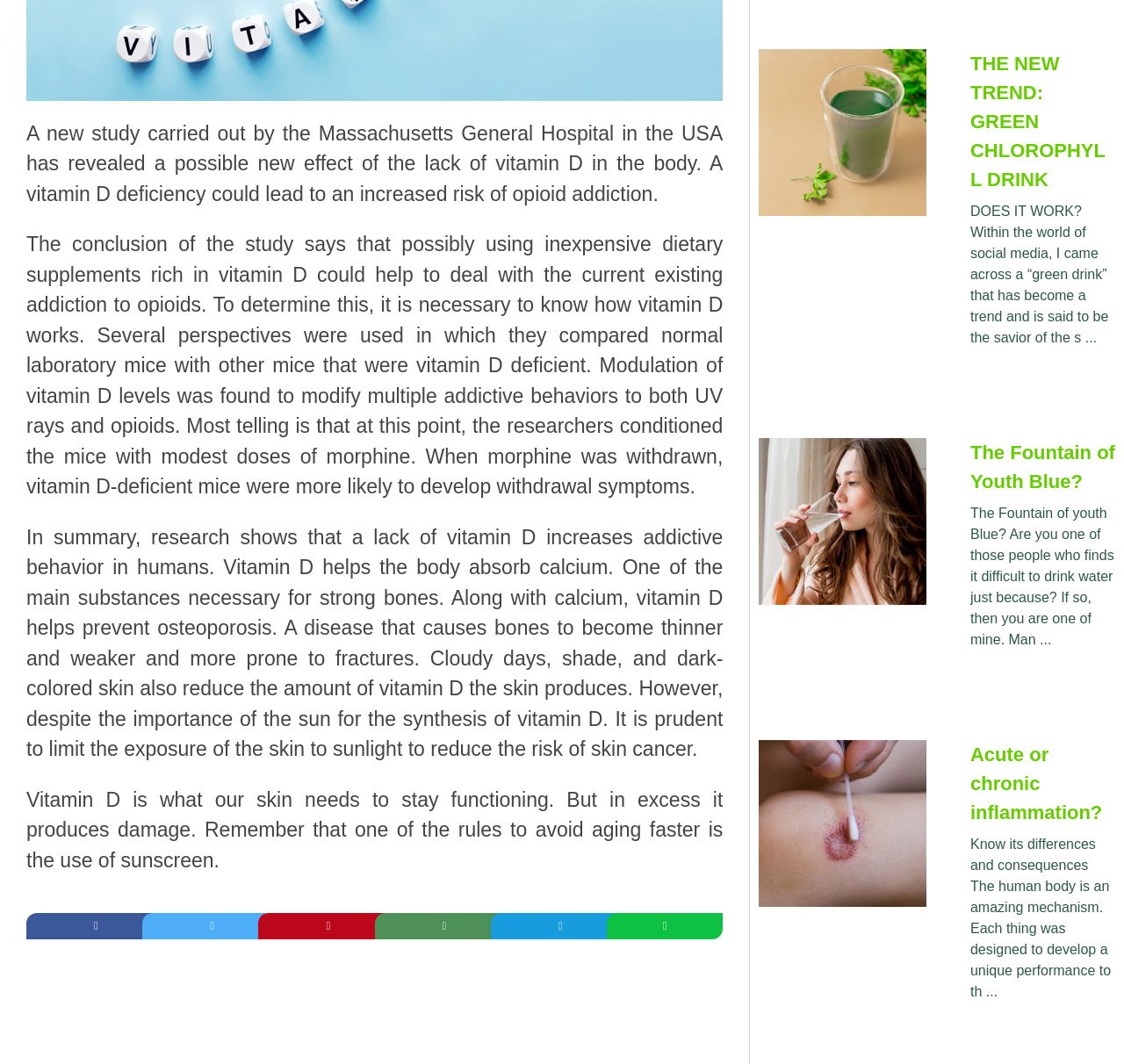Using the element description: "alt="GREEN CHLOROPHYLL DRINK"", determine the bounding box coordinates. The coordinates should be in the format [left, top, right, bottom], with values between 0 and 1.

[0.675, 0.046, 0.824, 0.203]